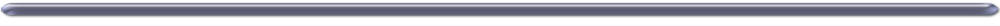What is D & N's commitment to industry standards?
Your answer should be a single word or phrase derived from the screenshot.

Safety and compliance